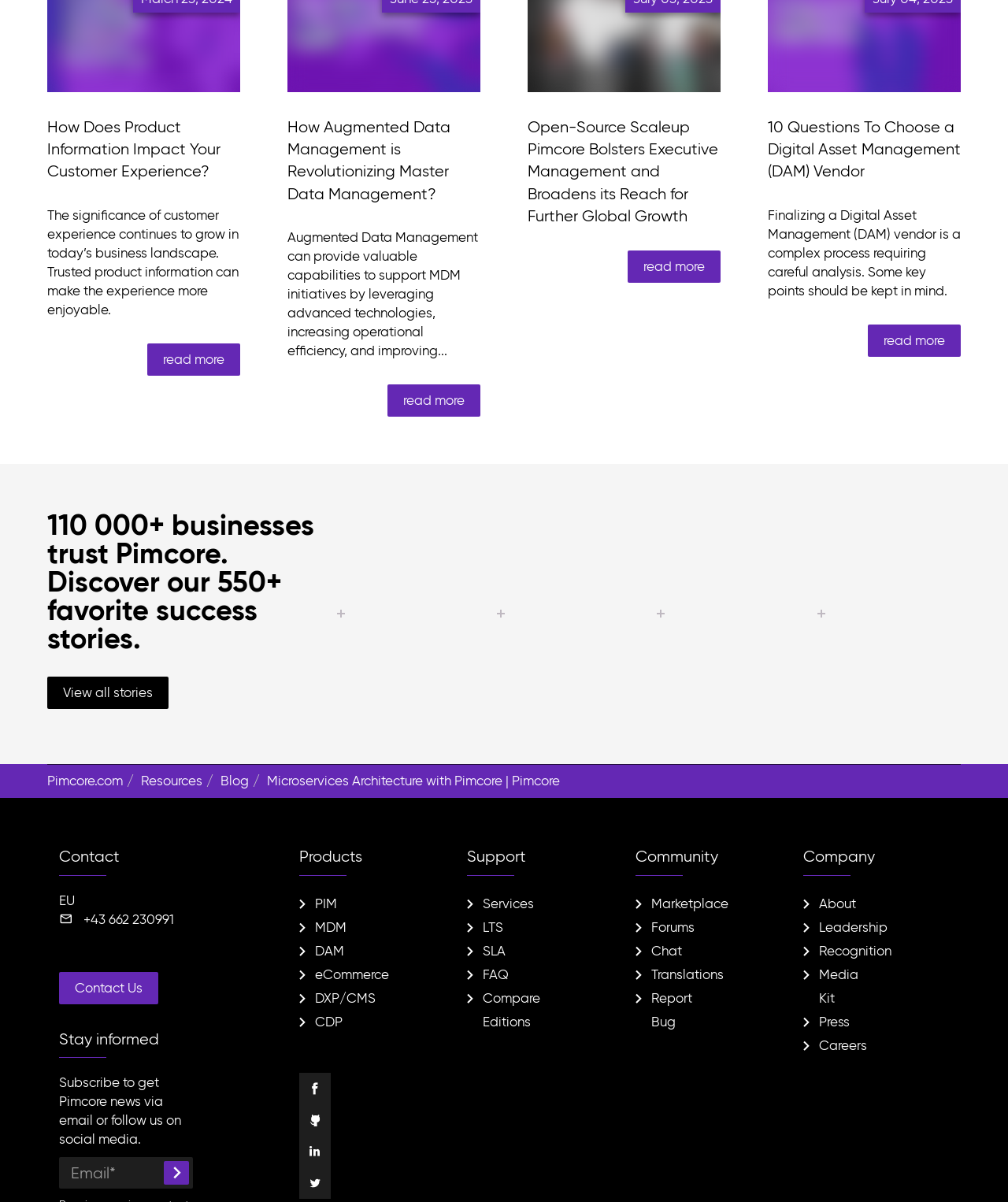Mark the bounding box of the element that matches the following description: "Contact Us".

[0.059, 0.809, 0.157, 0.835]